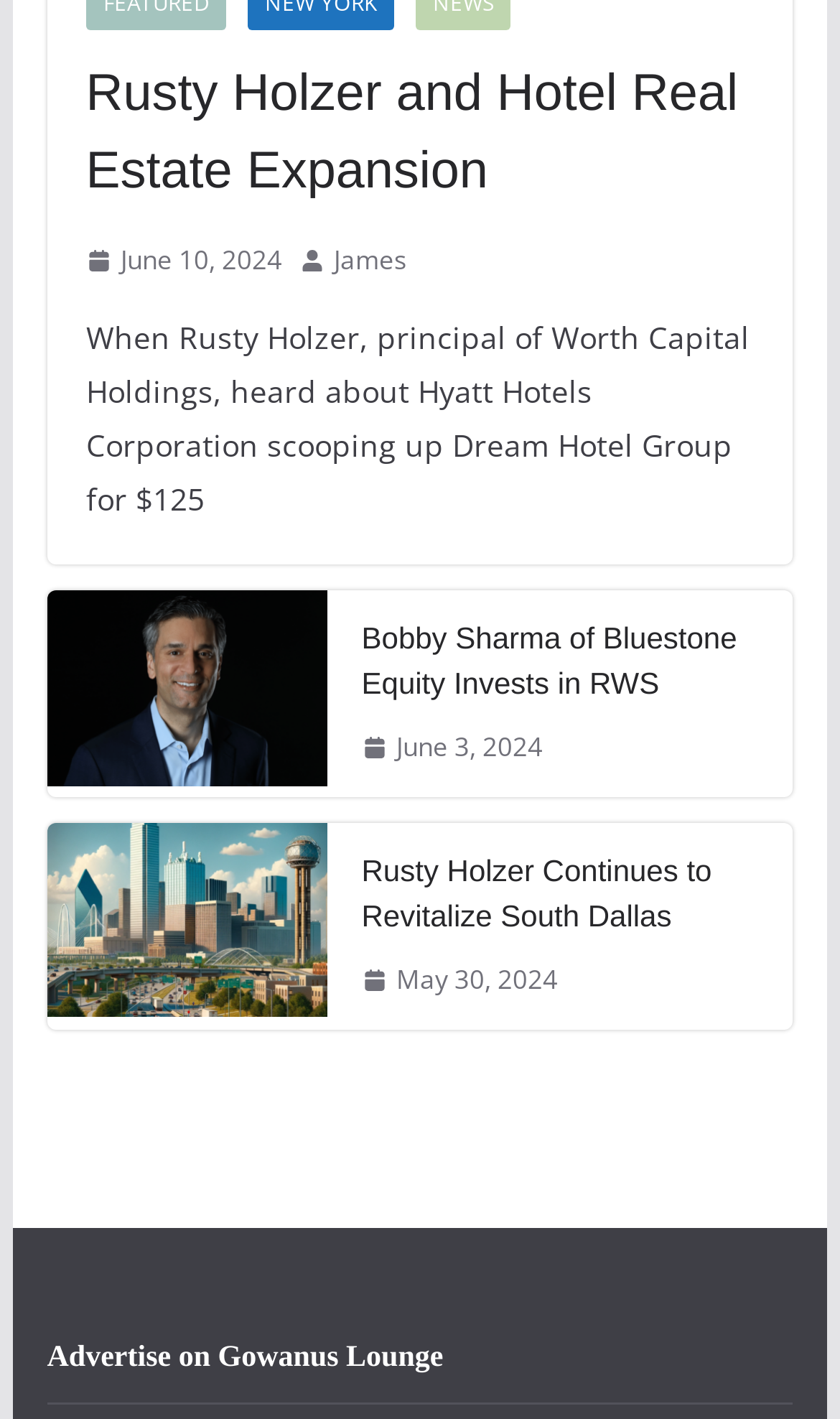Identify the bounding box coordinates for the region to click in order to carry out this instruction: "Check the advertisement on Gowanus Lounge". Provide the coordinates using four float numbers between 0 and 1, formatted as [left, top, right, bottom].

[0.056, 0.945, 0.528, 0.968]